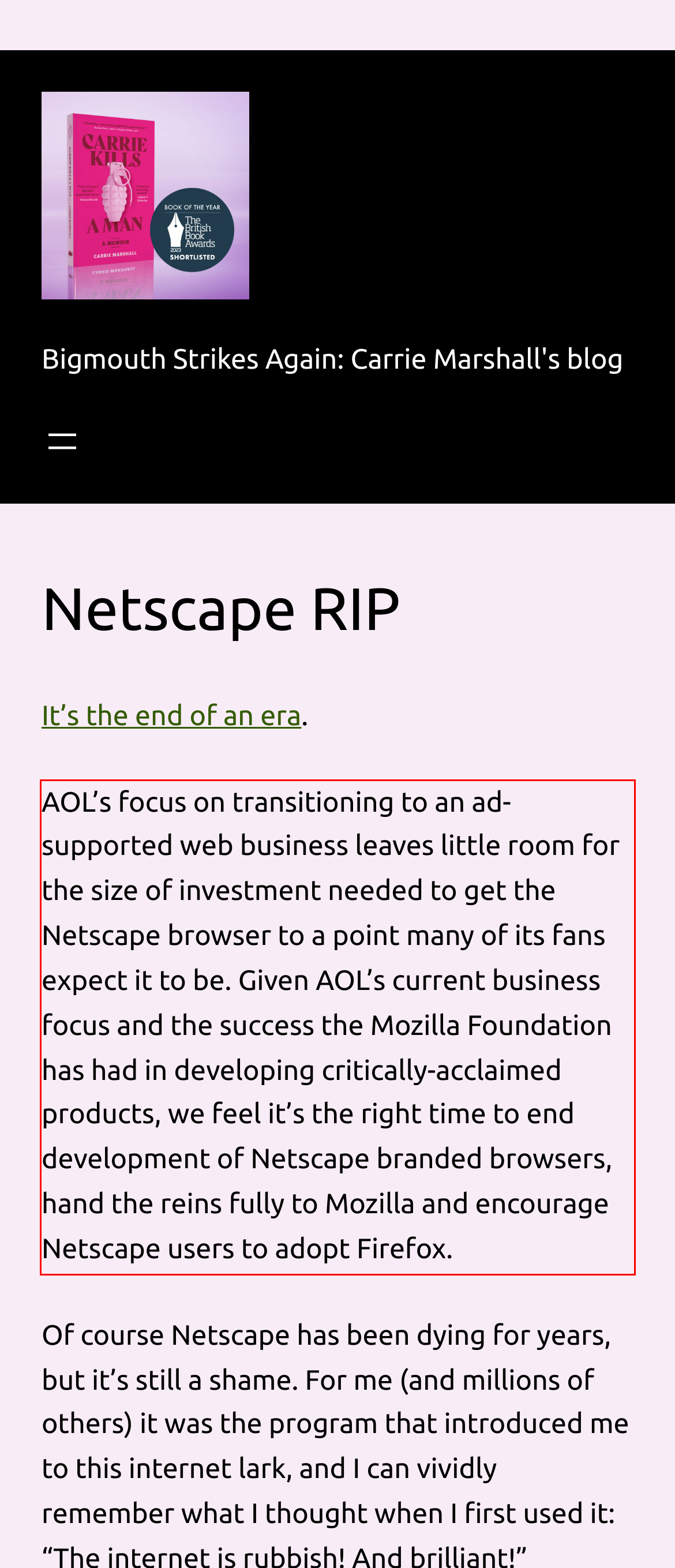Please analyze the screenshot of a webpage and extract the text content within the red bounding box using OCR.

AOL’s focus on transitioning to an ad-supported web business leaves little room for the size of investment needed to get the Netscape browser to a point many of its fans expect it to be. Given AOL’s current business focus and the success the Mozilla Foundation has had in developing critically-acclaimed products, we feel it’s the right time to end development of Netscape branded browsers, hand the reins fully to Mozilla and encourage Netscape users to adopt Firefox.